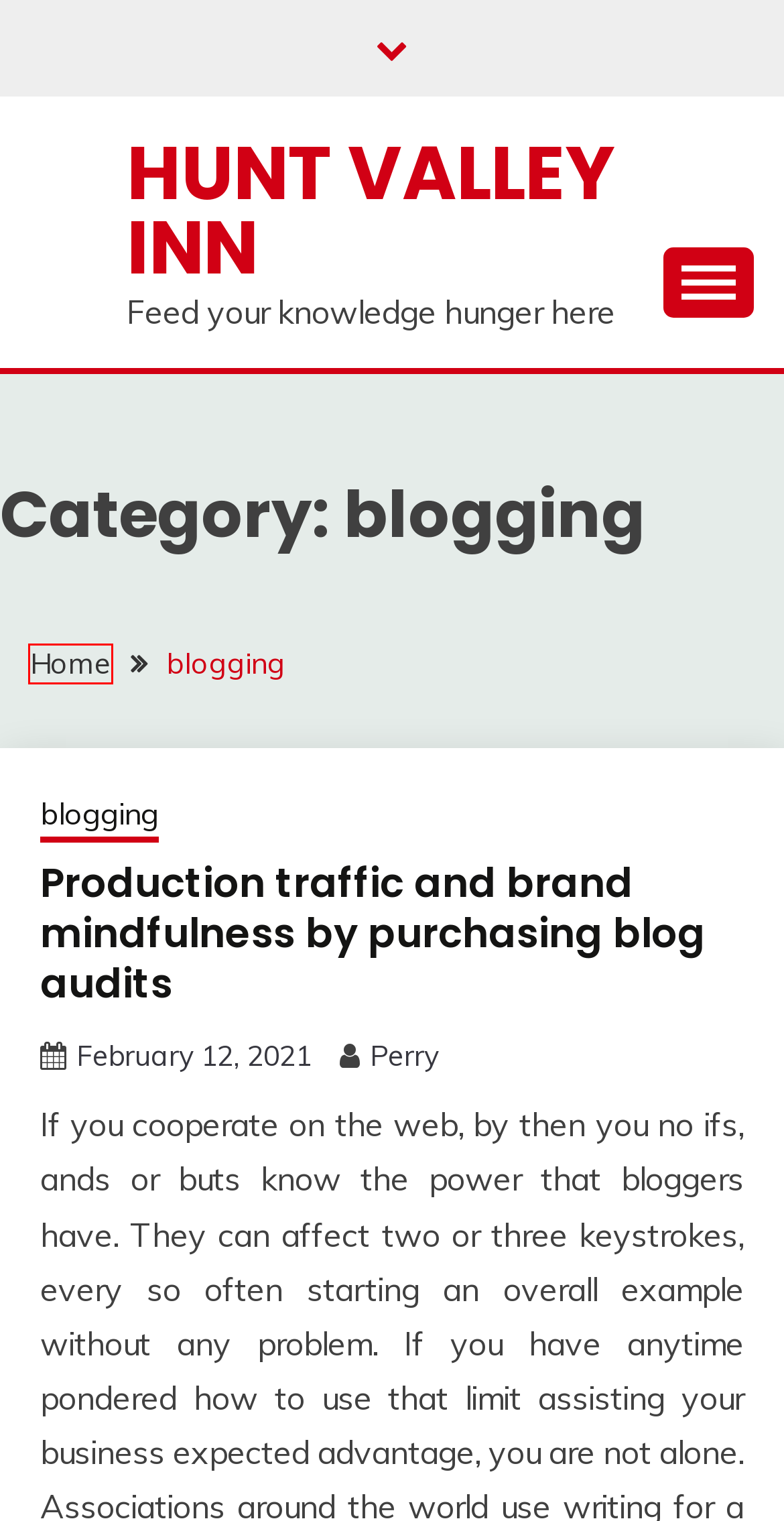You have a screenshot of a webpage with a red bounding box highlighting a UI element. Your task is to select the best webpage description that corresponds to the new webpage after clicking the element. Here are the descriptions:
A. Fitness – Hunt Valley Inn
B. Production traffic and brand mindfulness by purchasing blog audits – Hunt Valley Inn
C. 2020 - AseSeo.pl
D. Hunt Valley Inn – Feed your knowledge hunger here
E. Food – Hunt Valley Inn
F. News – Hunt Valley Inn
G. Perry – Hunt Valley Inn
H. Transforming Challenges into Opportunities – The Impact of ADA Consulting Services – Hunt Valley Inn

D